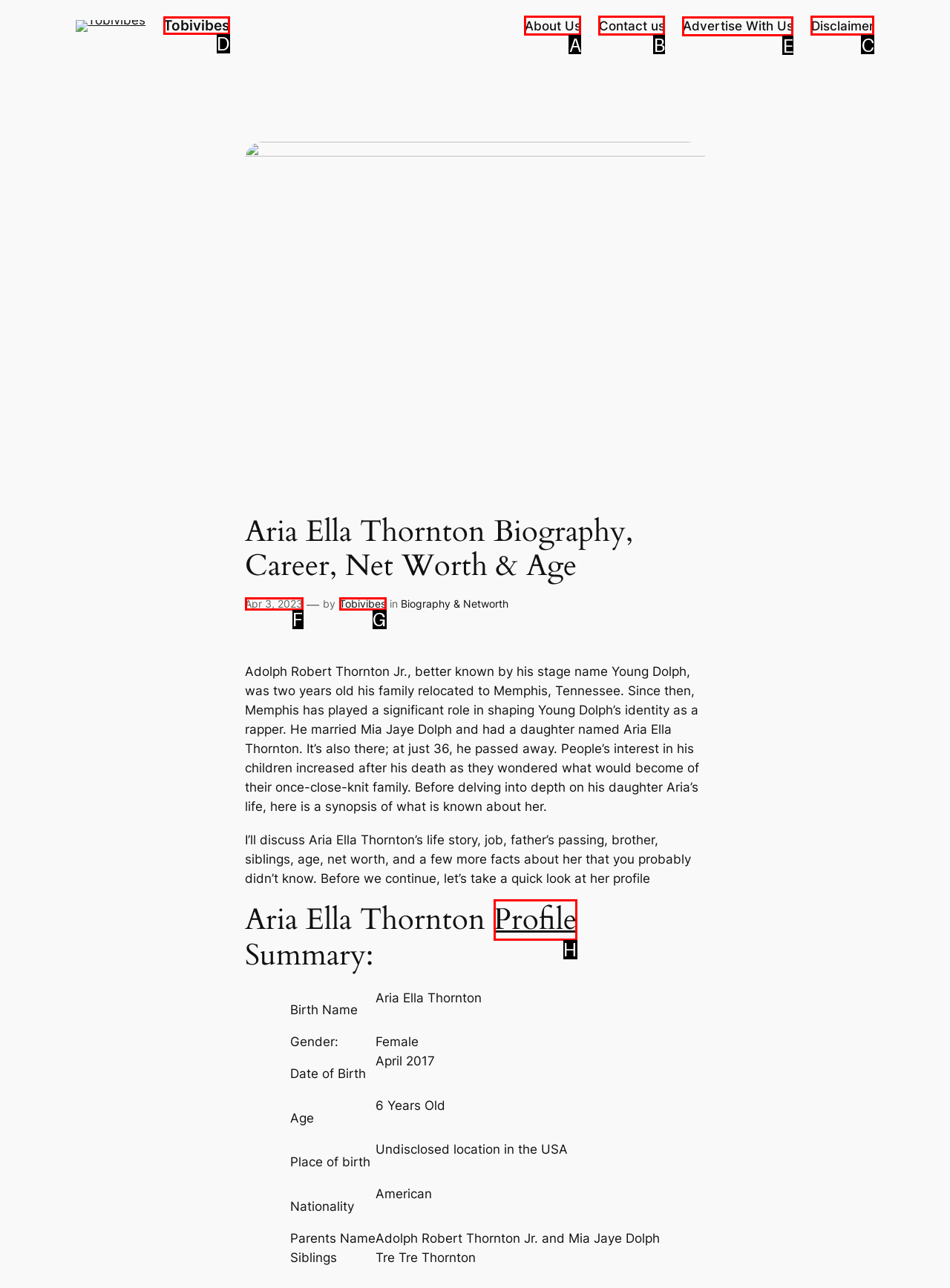Identify the appropriate lettered option to execute the following task: Click on the 'Advertise With Us' link
Respond with the letter of the selected choice.

E